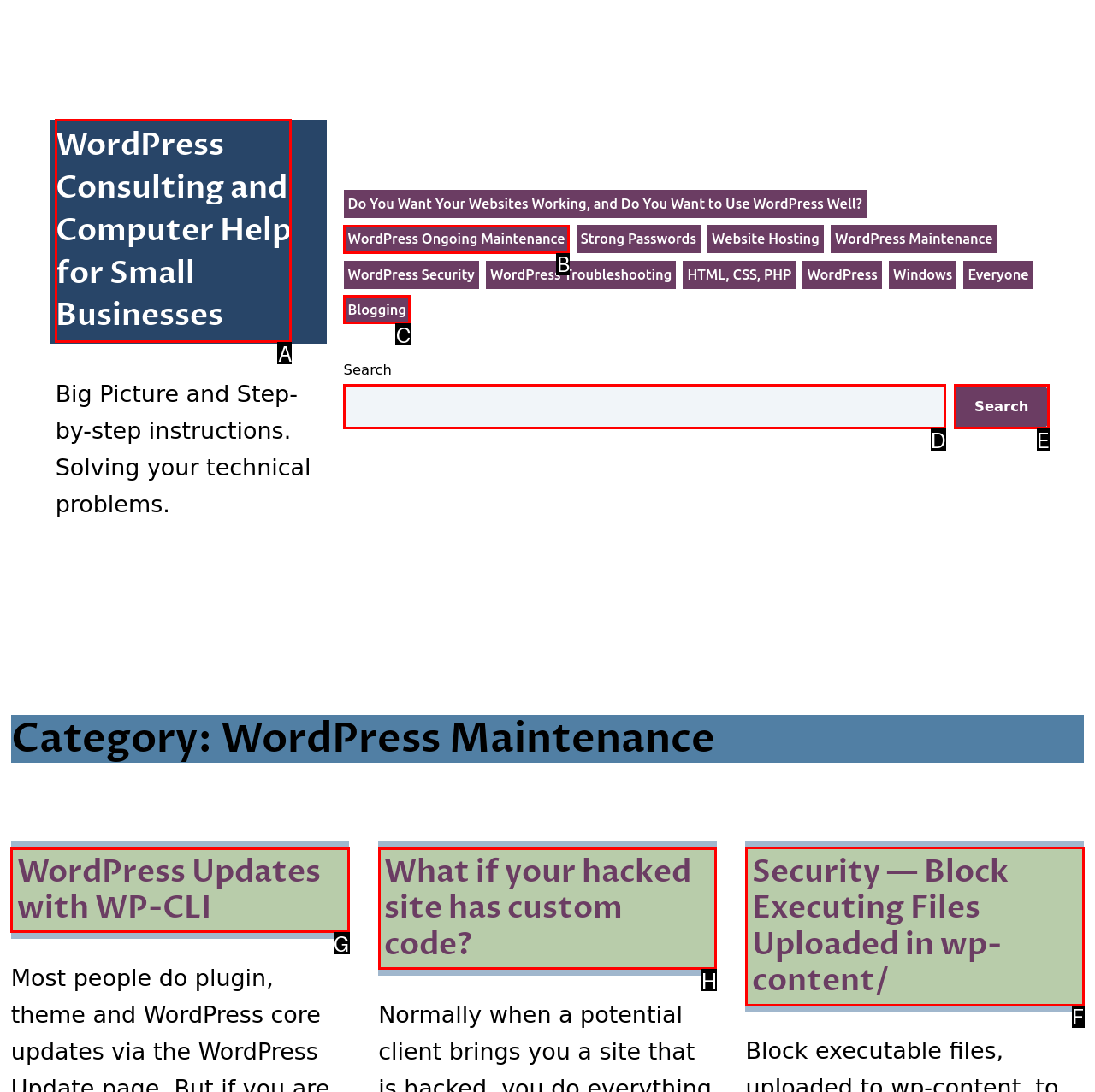Identify the correct option to click in order to accomplish the task: Learn about Security — Block Executing Files Uploaded in wp-content/ Provide your answer with the letter of the selected choice.

F